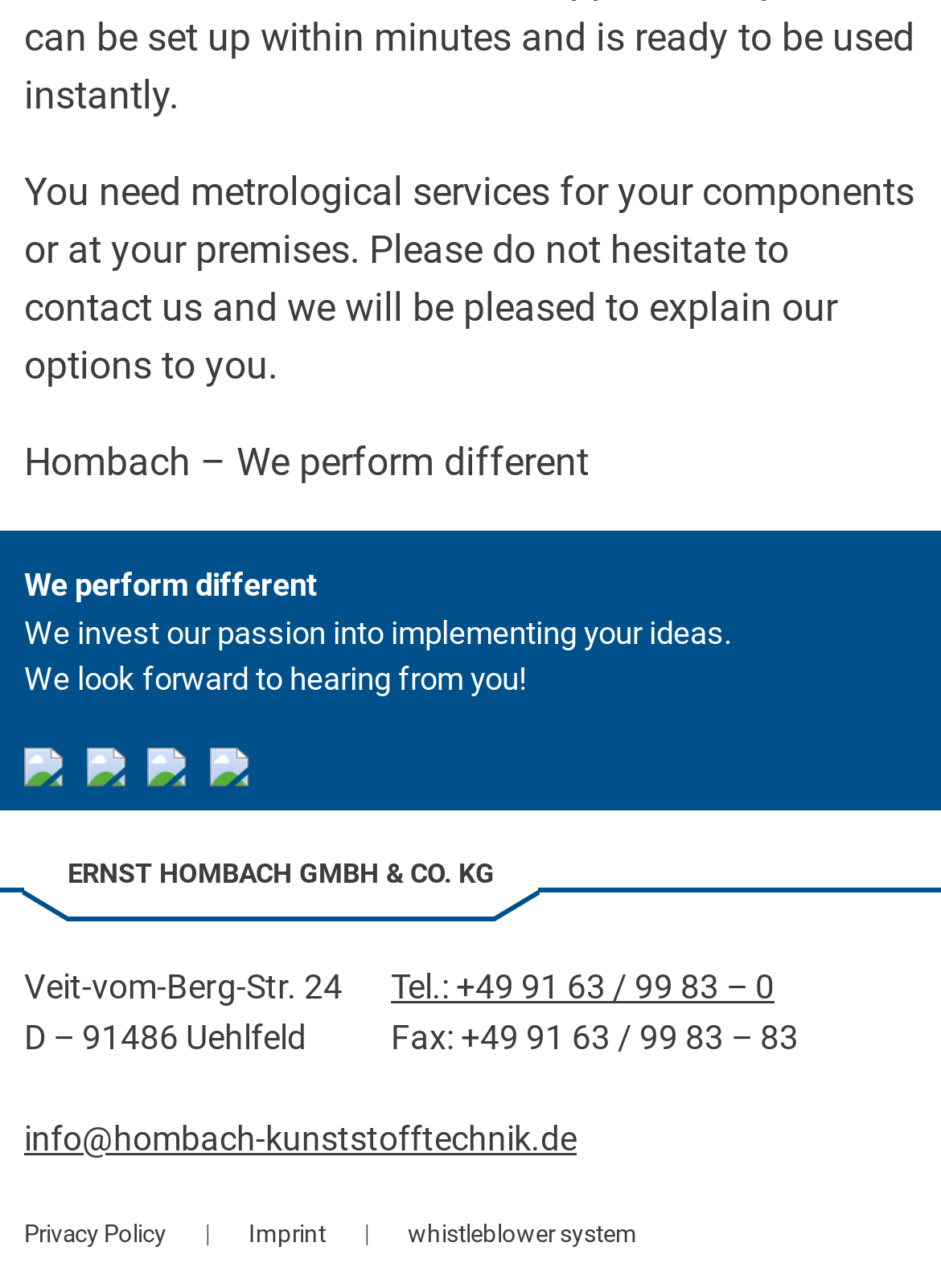Find the bounding box of the element with the following description: "Privacy Policy". The coordinates must be four float numbers between 0 and 1, formatted as [left, top, right, bottom].

[0.026, 0.947, 0.177, 0.968]